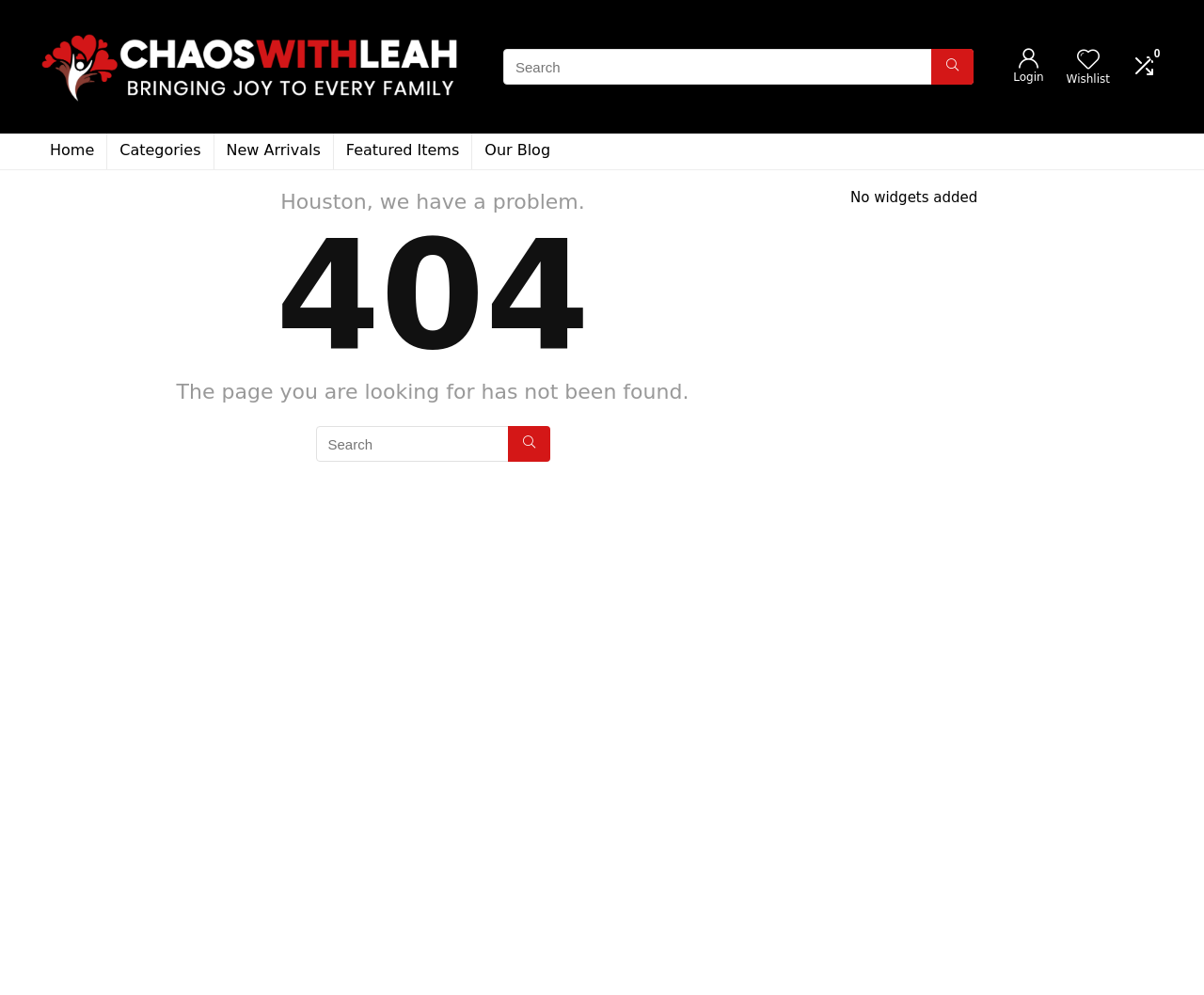Please determine the bounding box coordinates of the clickable area required to carry out the following instruction: "go to Home page". The coordinates must be four float numbers between 0 and 1, represented as [left, top, right, bottom].

[0.031, 0.134, 0.088, 0.17]